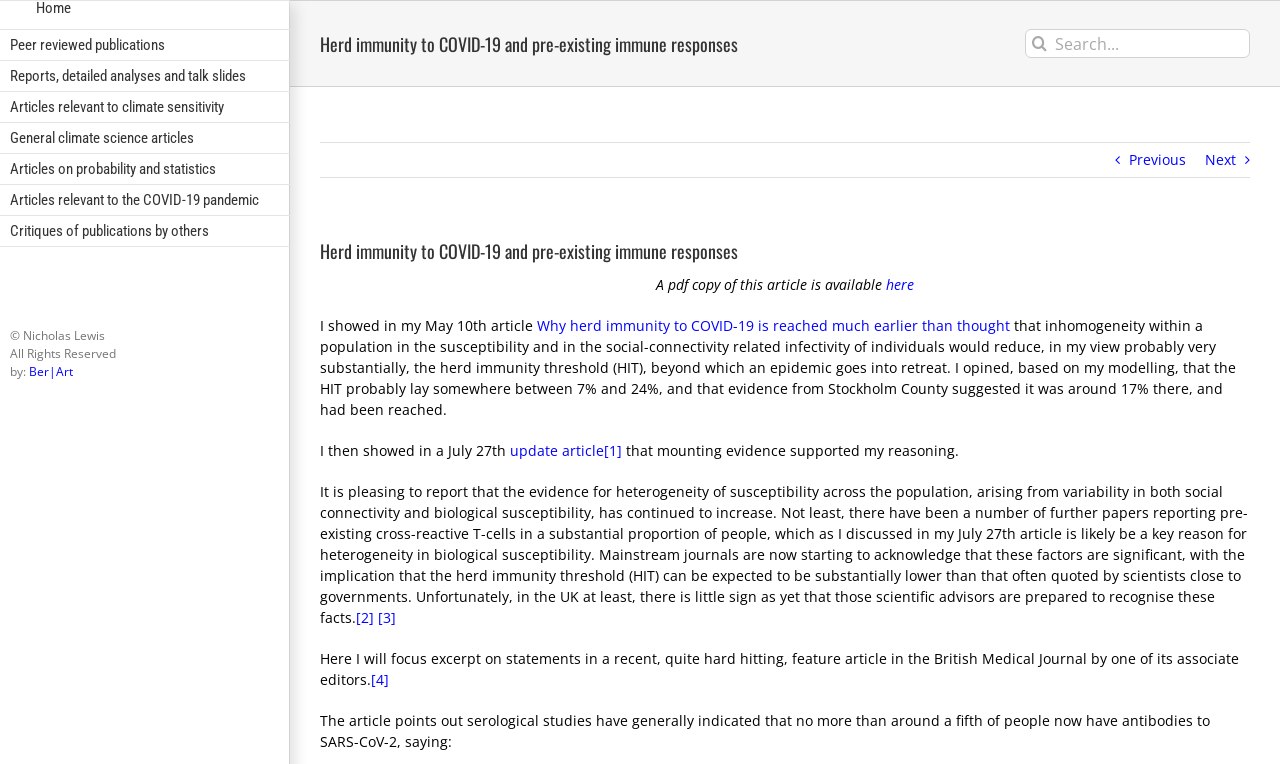How many links are in the main menu?
Using the image as a reference, deliver a detailed and thorough answer to the question.

The main menu is located at coordinates [0.0, 0.0, 0.227, 0.323] and contains 8 links, including 'Home', 'Peer reviewed publications', 'Reports, detailed analyses and talk slides', and others.